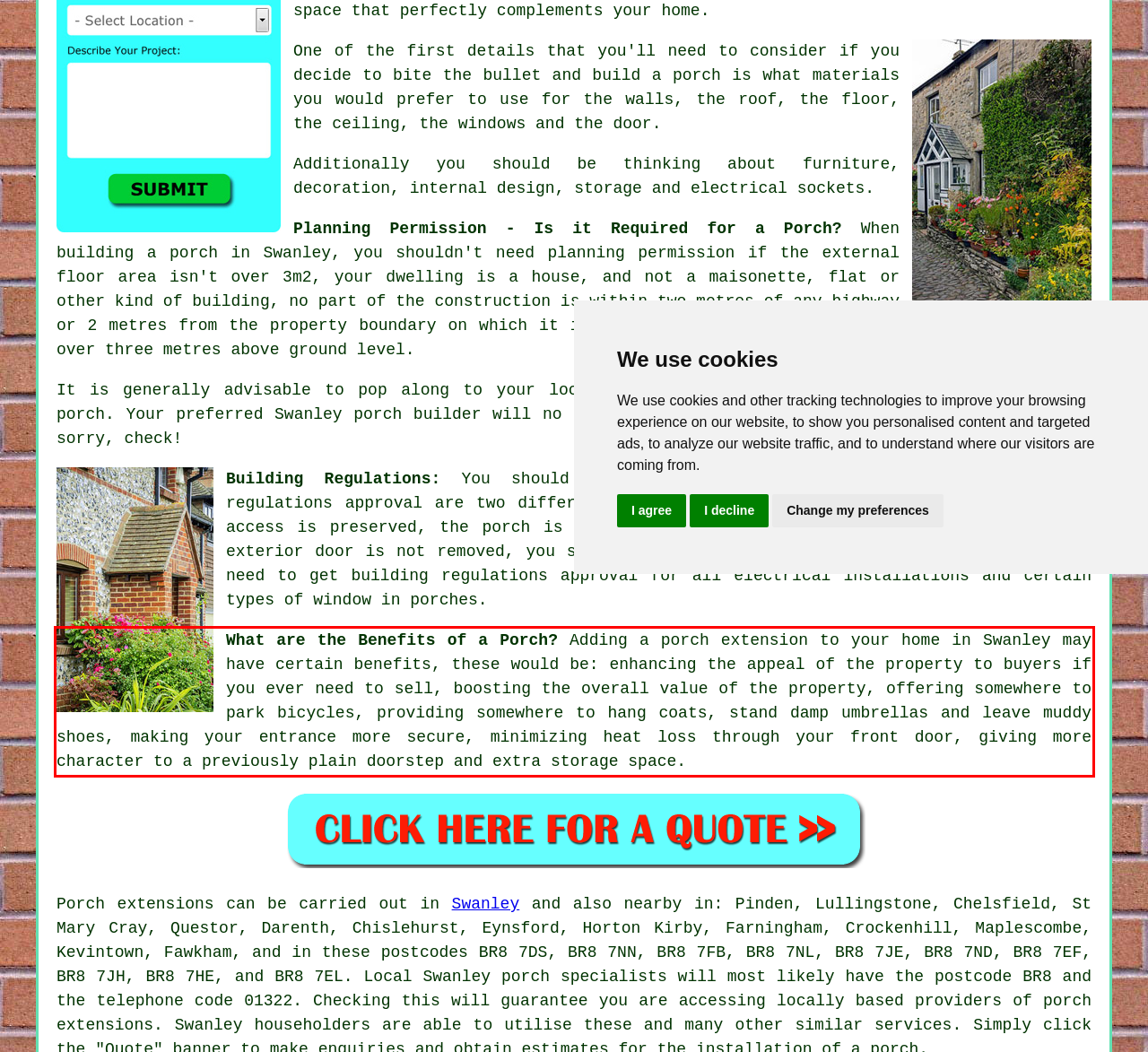Using the provided screenshot of a webpage, recognize the text inside the red rectangle bounding box by performing OCR.

What are the Benefits of a Porch? Adding a porch extension to your home in Swanley may have certain benefits, these would be: enhancing the appeal of the property to buyers if you ever need to sell, boosting the overall value of the property, offering somewhere to park bicycles, providing somewhere to hang coats, stand damp umbrellas and leave muddy shoes, making your entrance more secure, minimizing heat loss through your front door, giving more character to a previously plain doorstep and extra storage space.